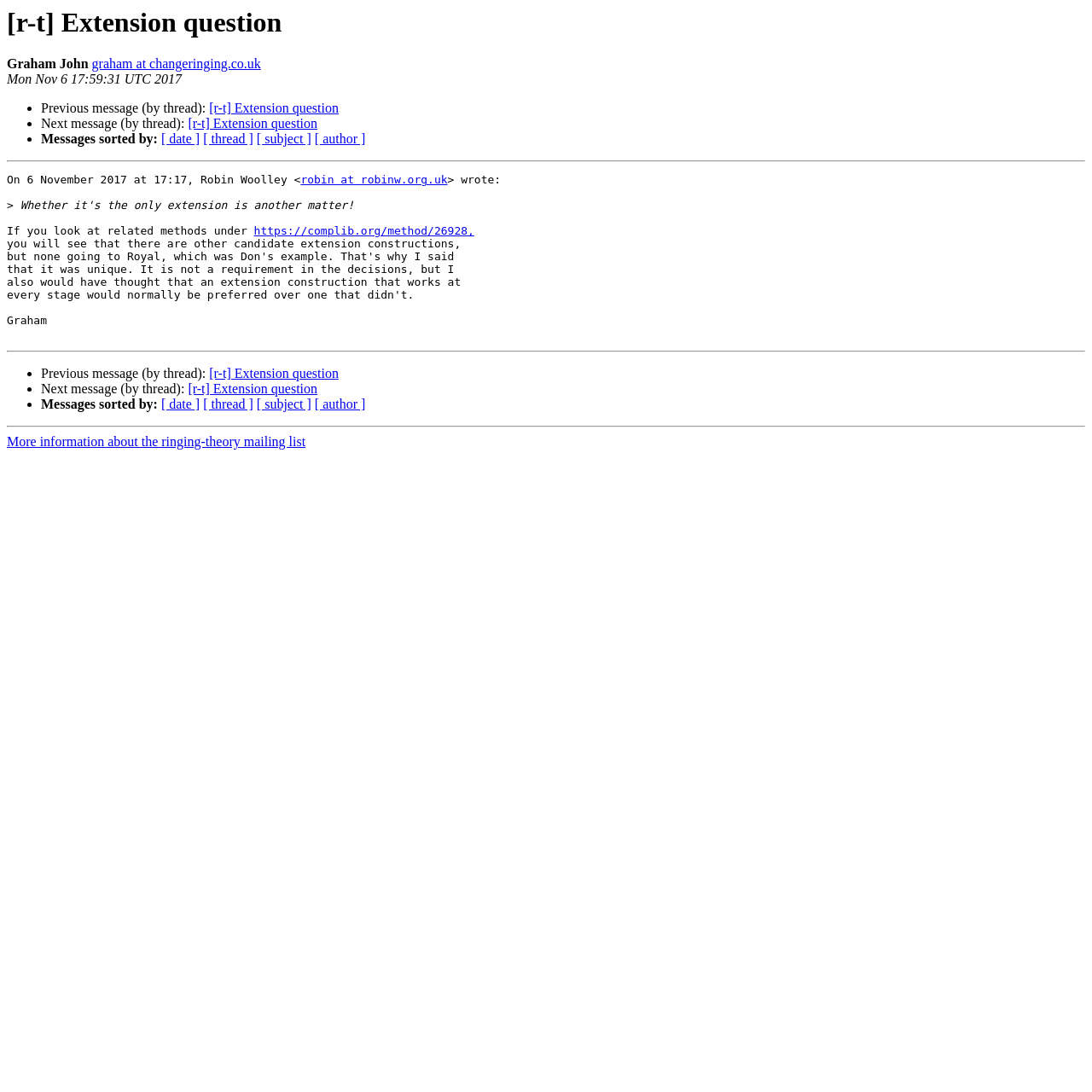Can you find and generate the webpage's heading?

[r-t] Extension question